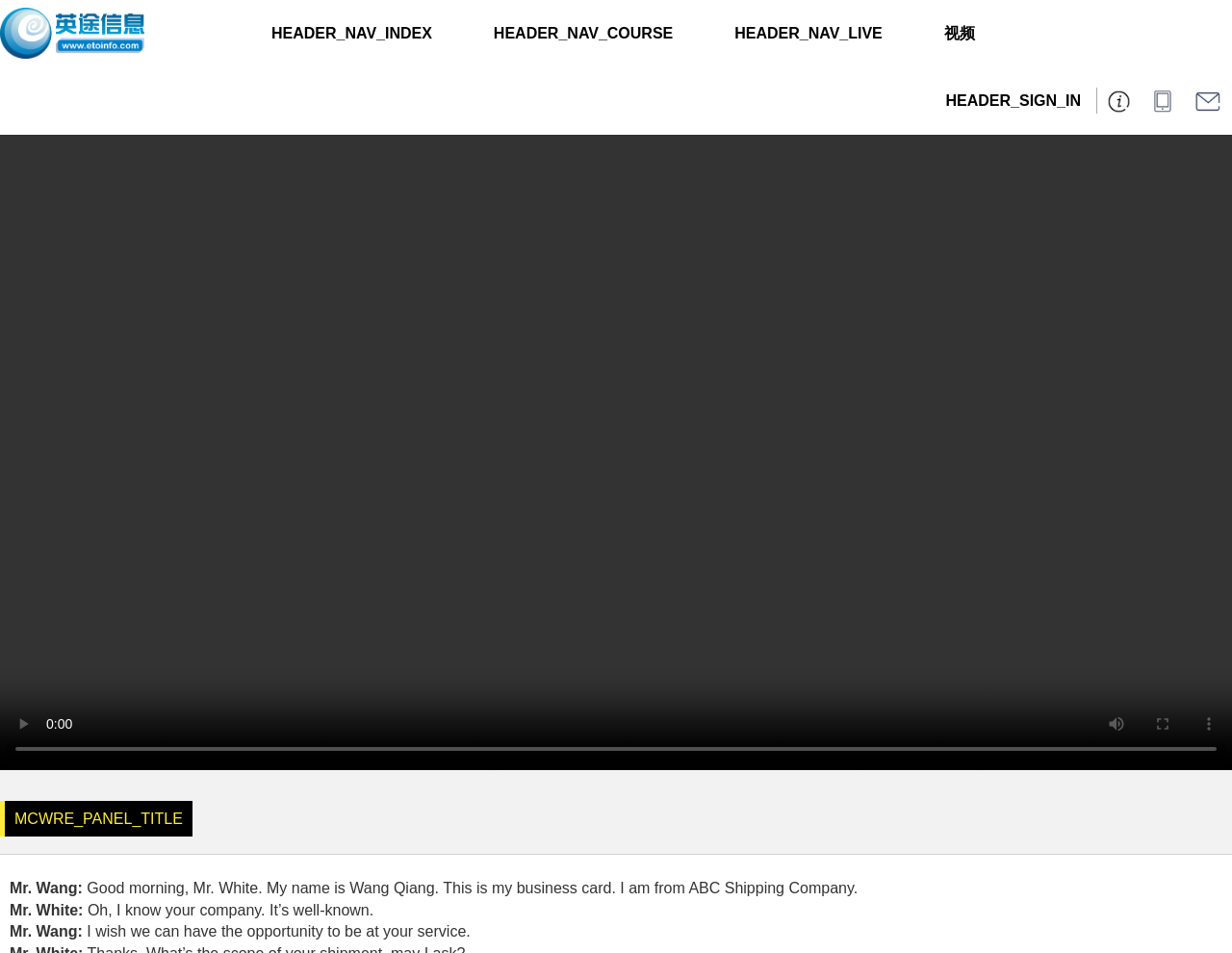Answer the following query concisely with a single word or phrase:
What is the title of the navigation menu?

HEADER_NAV_INDEX, HEADER_NAV_COURSE, HEADER_NAV_LIVE